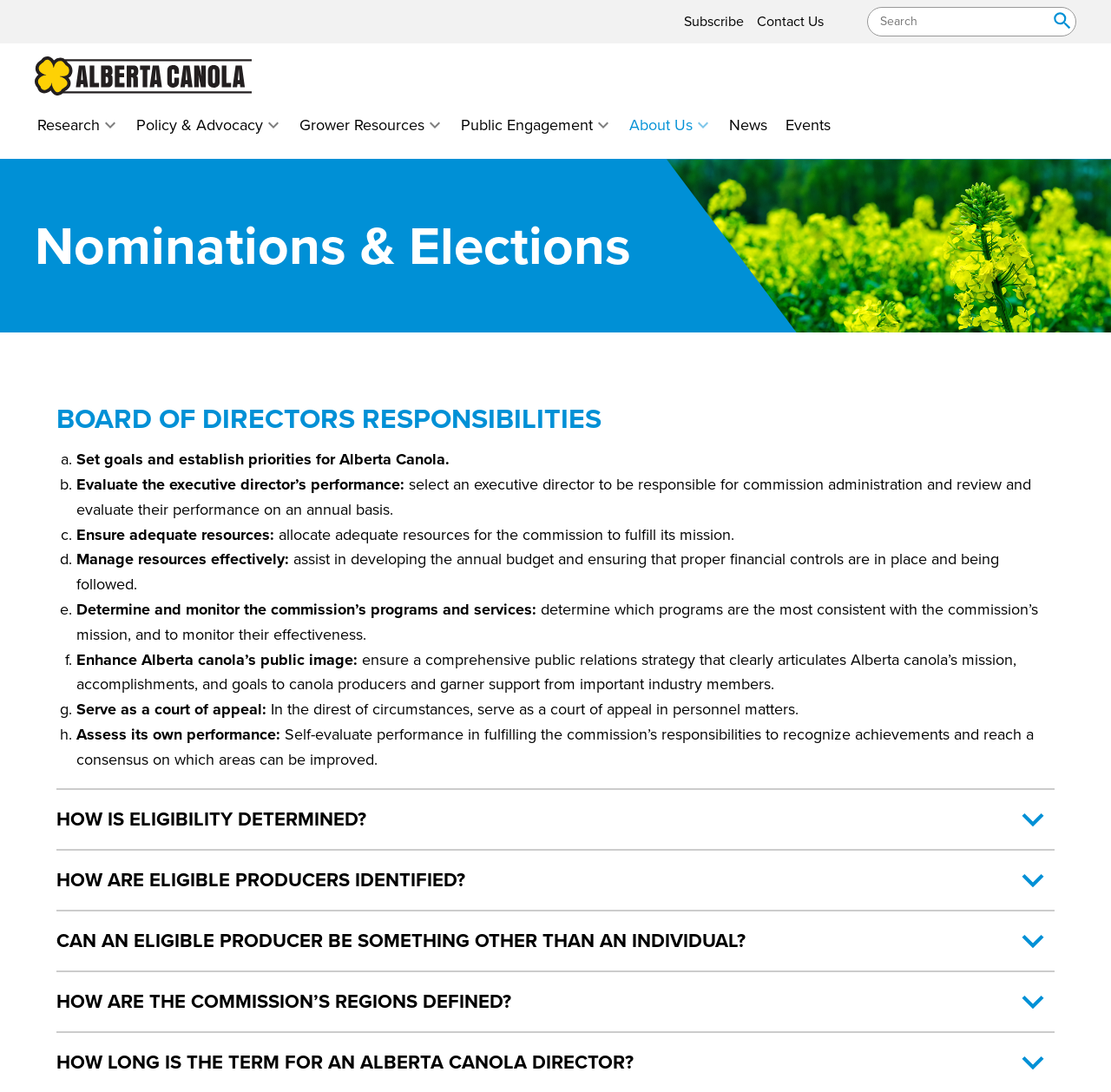Find the bounding box coordinates corresponding to the UI element with the description: "Policy & Advocacy". The coordinates should be formatted as [left, top, right, bottom], with values as floats between 0 and 1.

[0.12, 0.095, 0.255, 0.134]